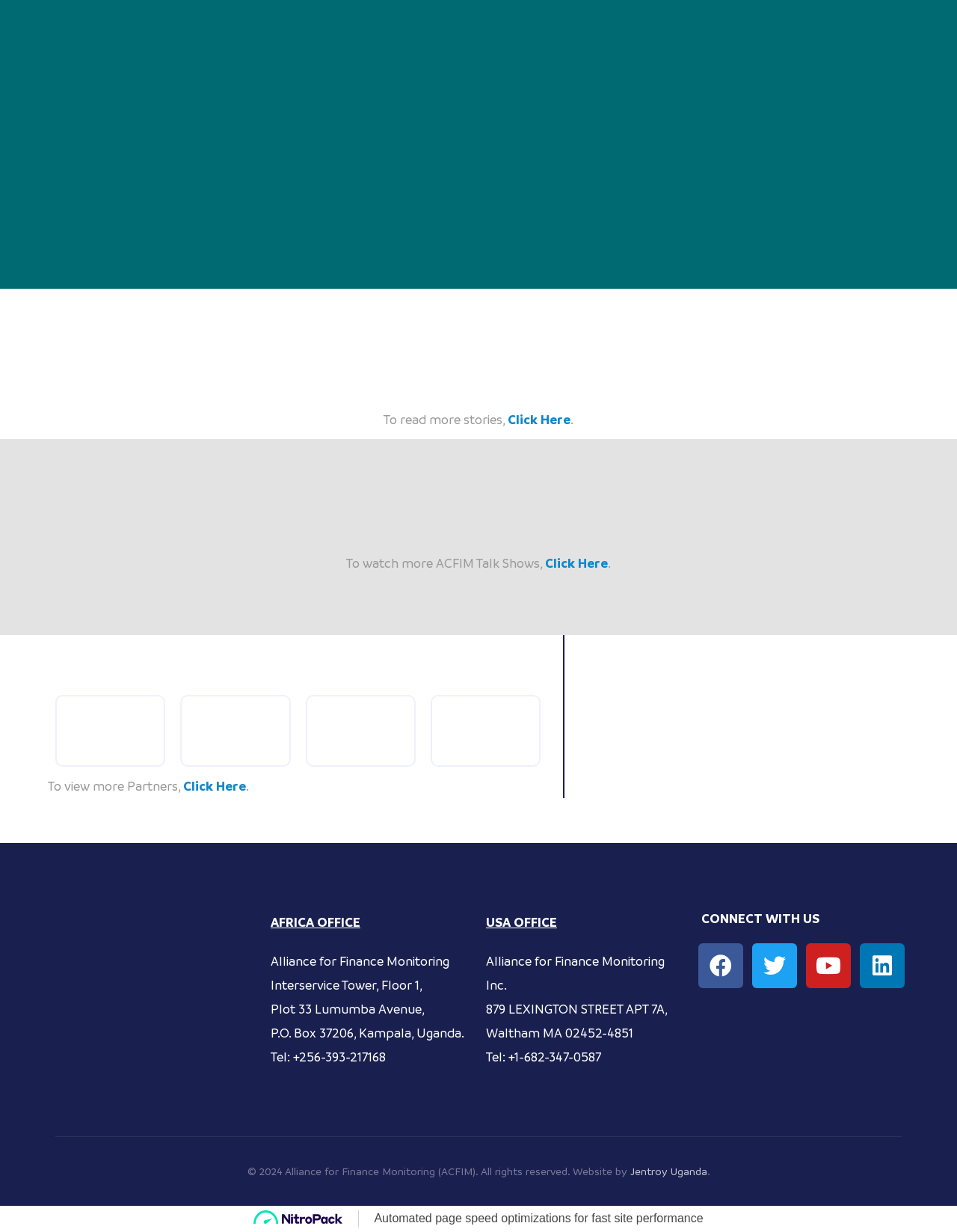Locate the bounding box coordinates of the clickable area needed to fulfill the instruction: "Contact us".

None